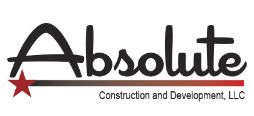What is the significance of the red star in the logo?
Kindly give a detailed and elaborate answer to the question.

A striking red star is featured to the left of the logo, adding a visual element that signifies excellence and distinction within the industry, which implies that the red star represents excellence and distinction.